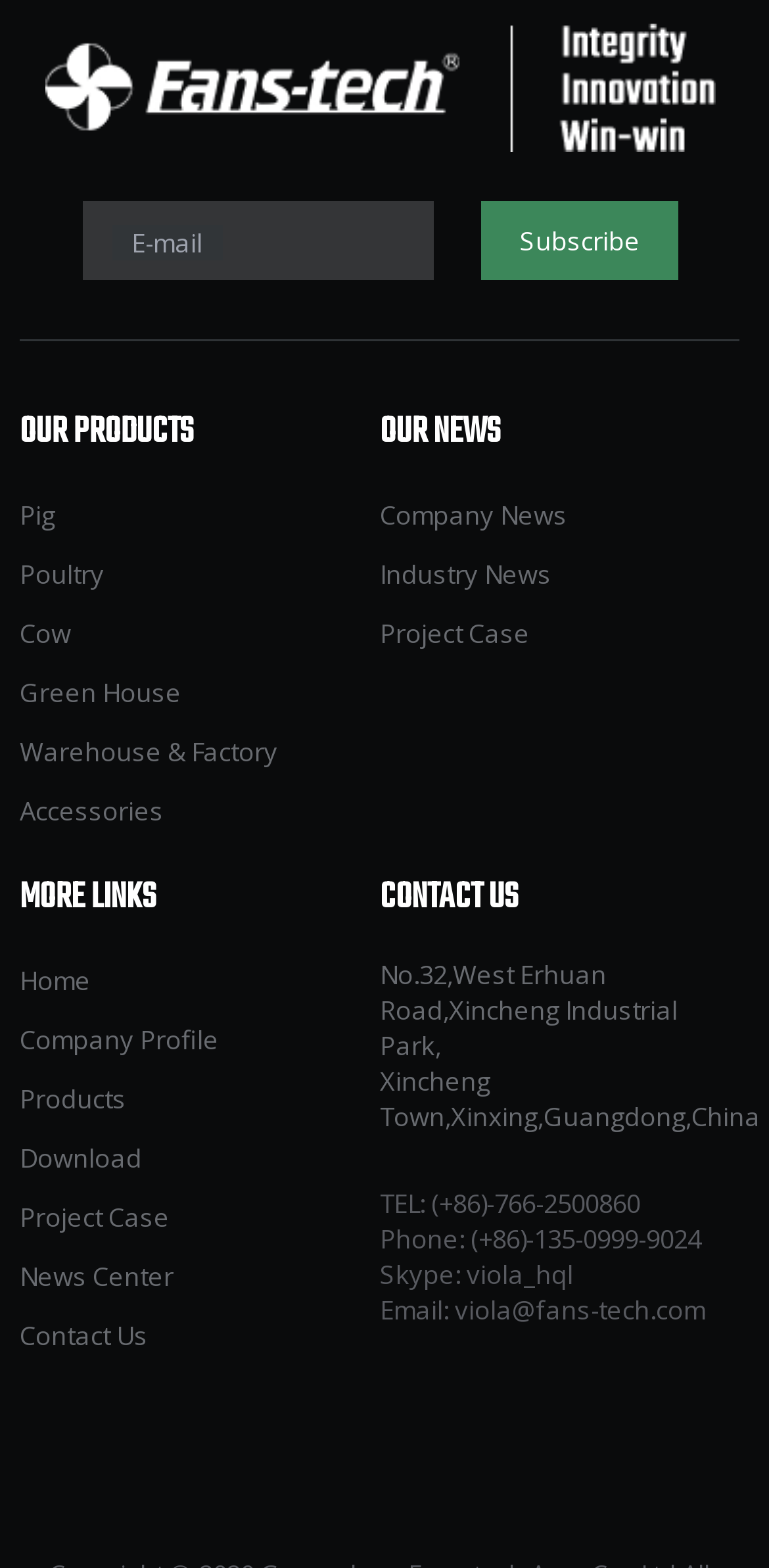Provide a one-word or brief phrase answer to the question:
What is the company's address?

No.32,West Erhuan Road,Xincheng Industrial Park,Xincheng Town,Xinxing,Guangdong,China